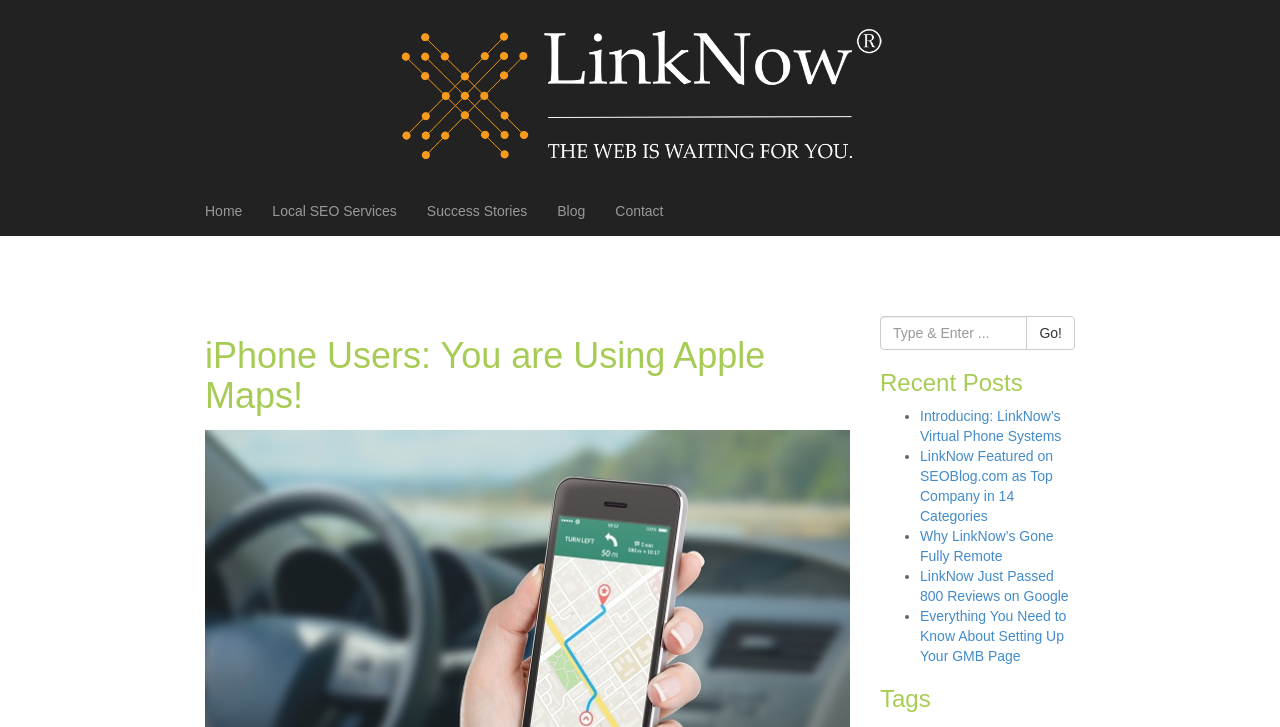Could you indicate the bounding box coordinates of the region to click in order to complete this instruction: "Go to the 'Contact' page".

[0.469, 0.255, 0.53, 0.324]